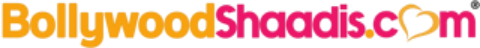Explain in detail what you see in the image.

The image showcases the logo of "BollywoodShaadis.com," a popular online platform dedicated to weddings and matrimonial services, particularly focusing on the Bollywood industry and its stars. The logo combines vibrant colors, with the name prominently displayed in an engaging font, reflecting the lively and celebratory spirit associated with Bollywood weddings. The site offers a range of services, articles, and features related to the marriages and personal lives of celebrities, making it a go-to resource for fans and aspirants alike.